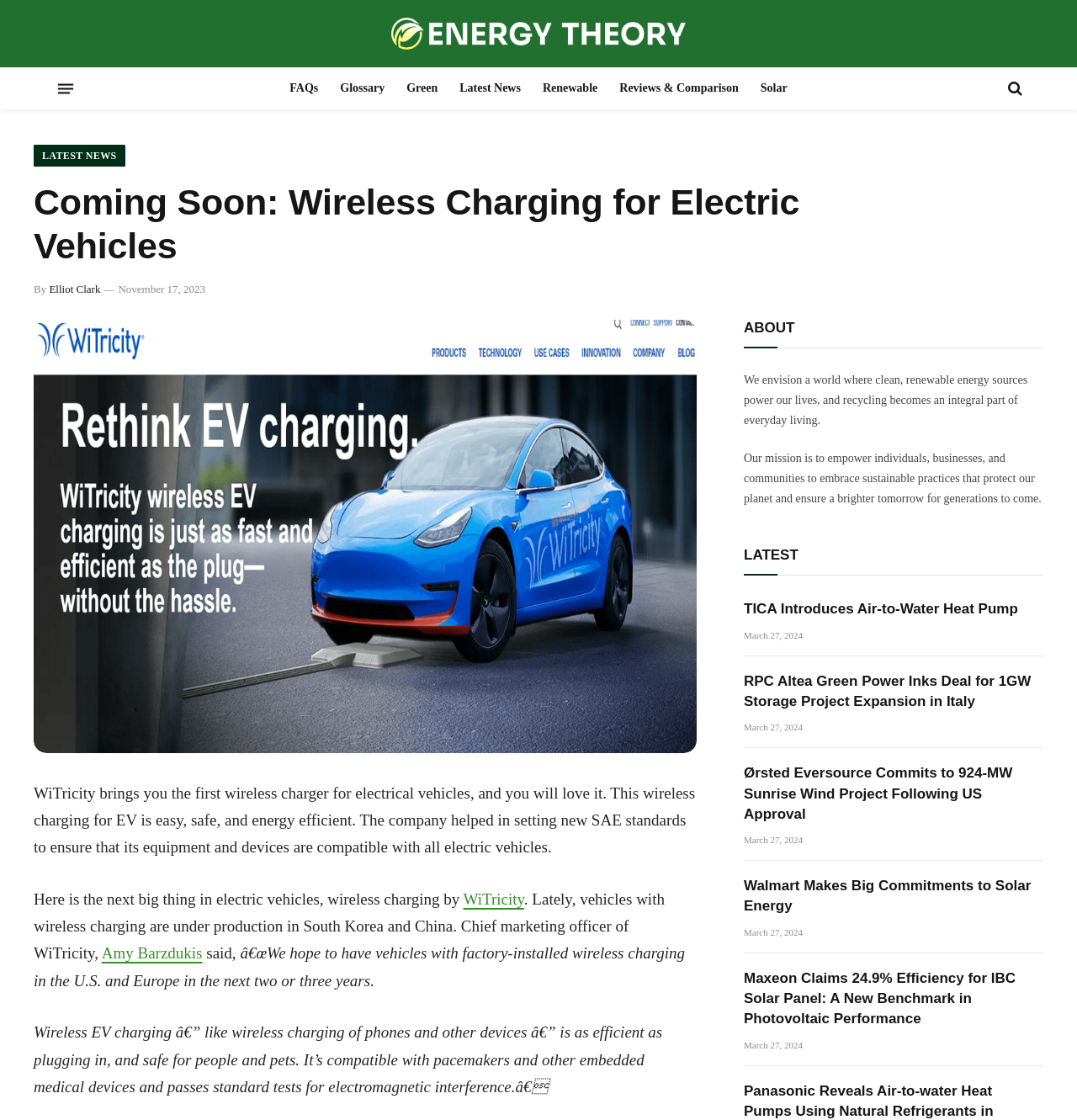How many articles are listed under the 'LATEST' section? From the image, respond with a single word or brief phrase.

4